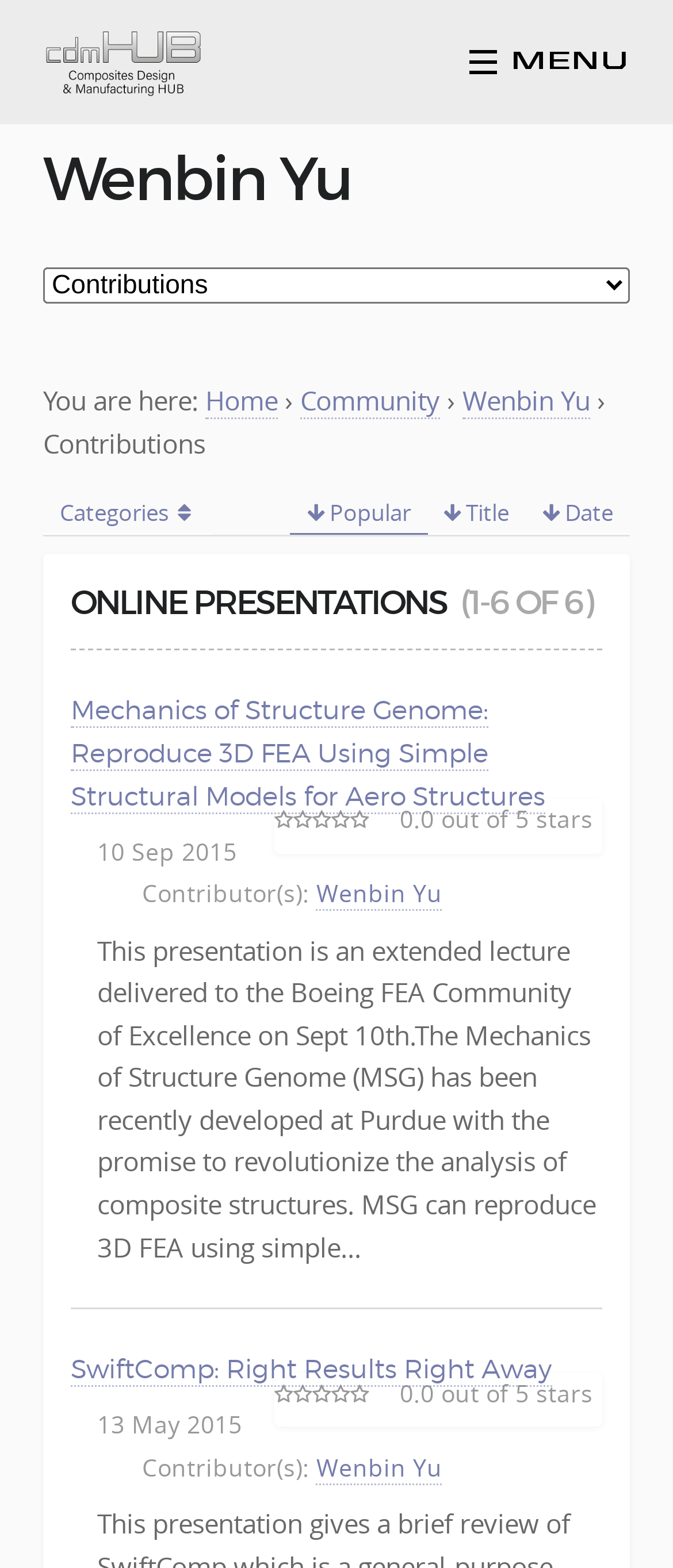Please identify the bounding box coordinates of the element on the webpage that should be clicked to follow this instruction: "Contact the website administrator". The bounding box coordinates should be given as four float numbers between 0 and 1, formatted as [left, top, right, bottom].

None